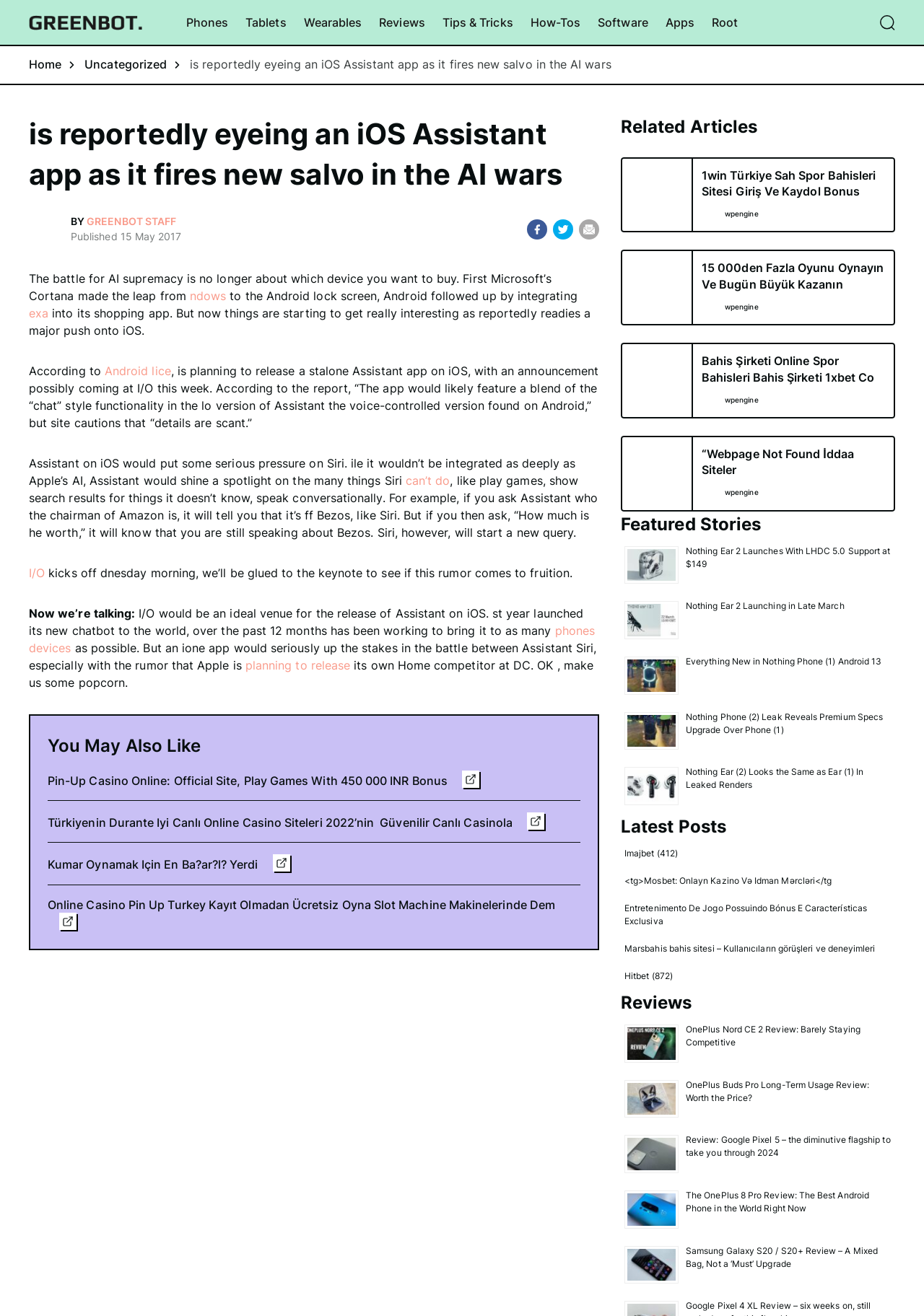Please find the bounding box coordinates of the element that must be clicked to perform the given instruction: "Browse gift ideas for men". The coordinates should be four float numbers from 0 to 1, i.e., [left, top, right, bottom].

None